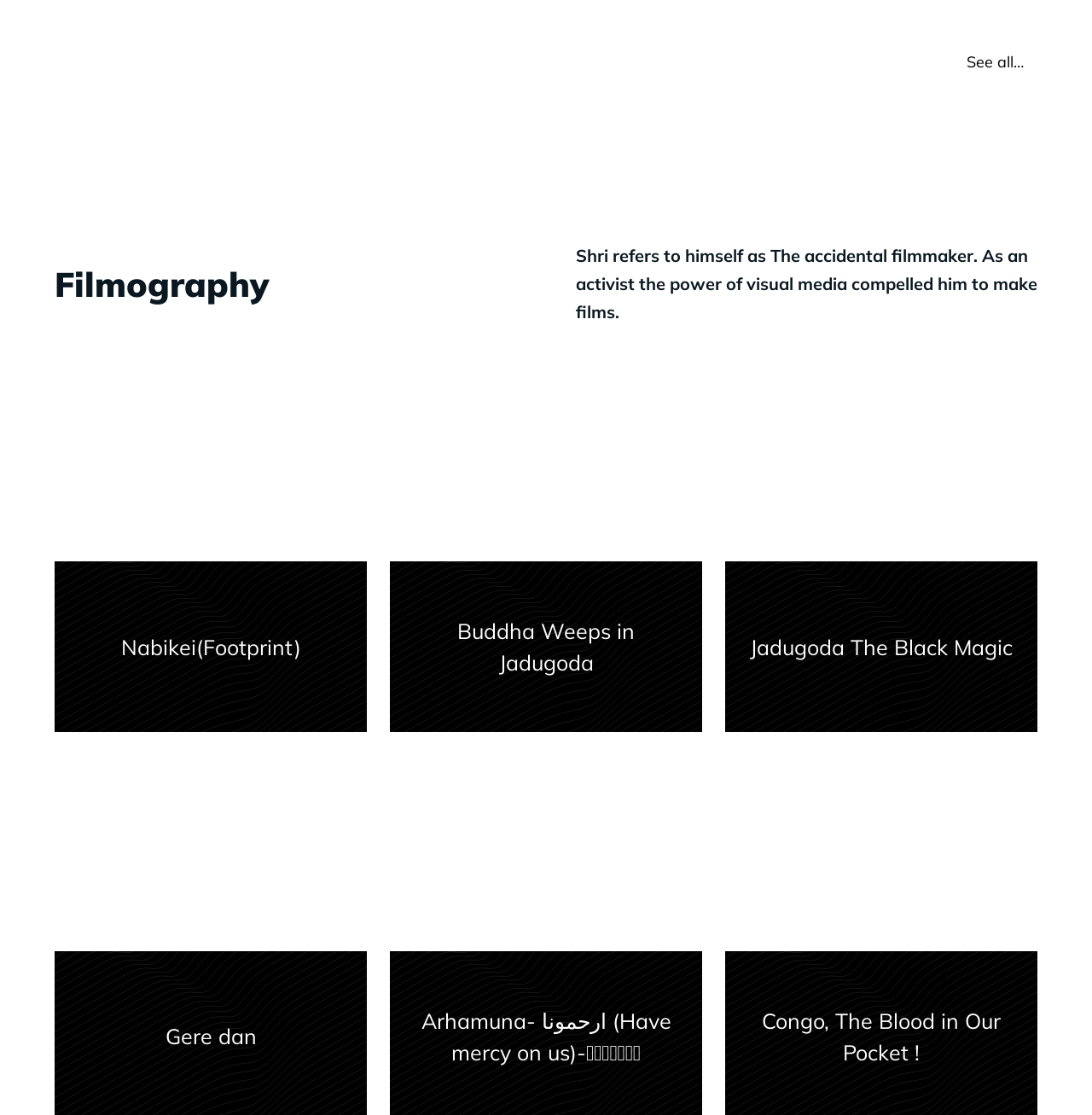Are the films listed in any particular order? Analyze the screenshot and reply with just one word or a short phrase.

No